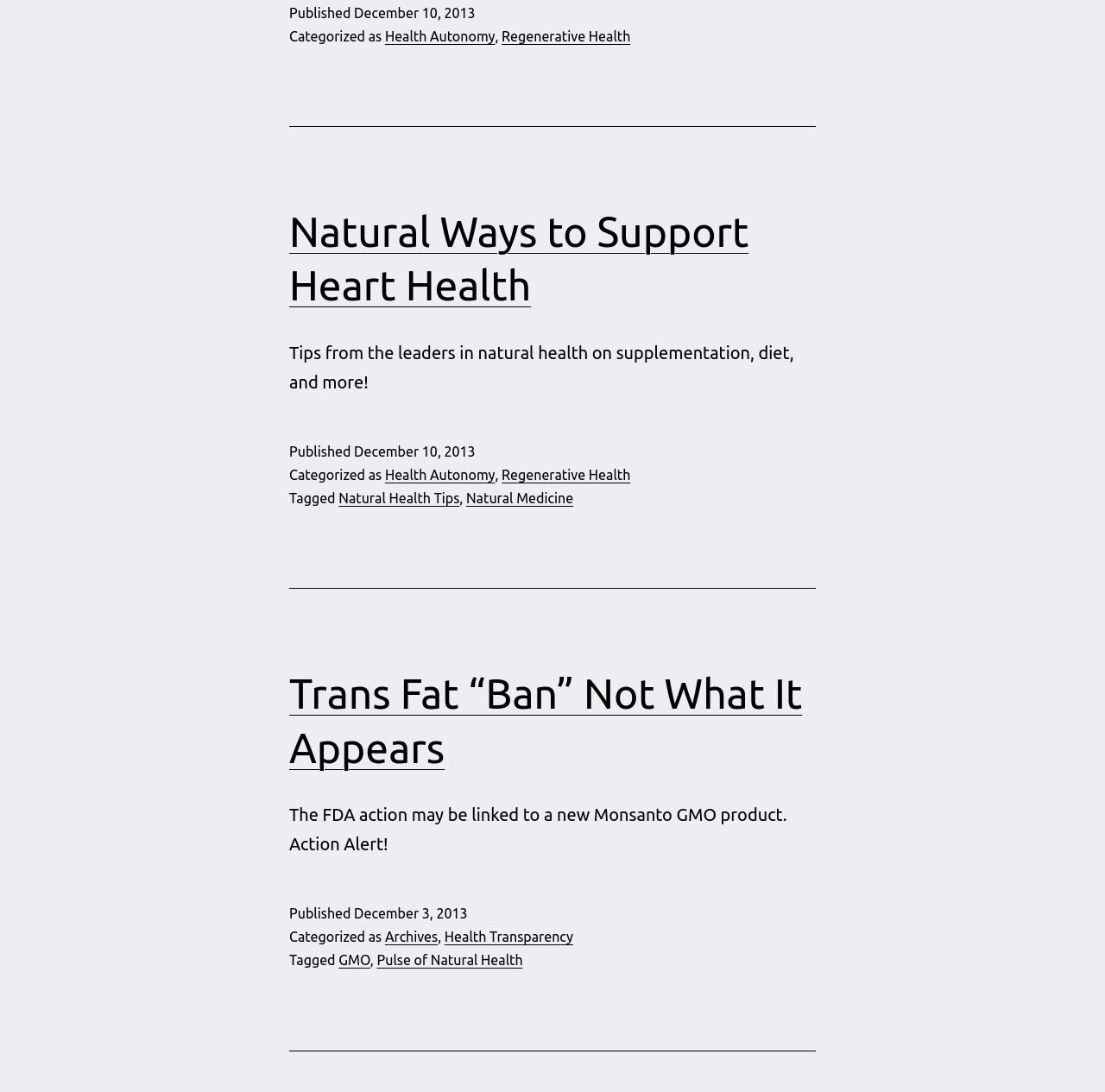Pinpoint the bounding box coordinates for the area that should be clicked to perform the following instruction: "View the 'Health Autonomy' category".

[0.348, 0.026, 0.448, 0.04]